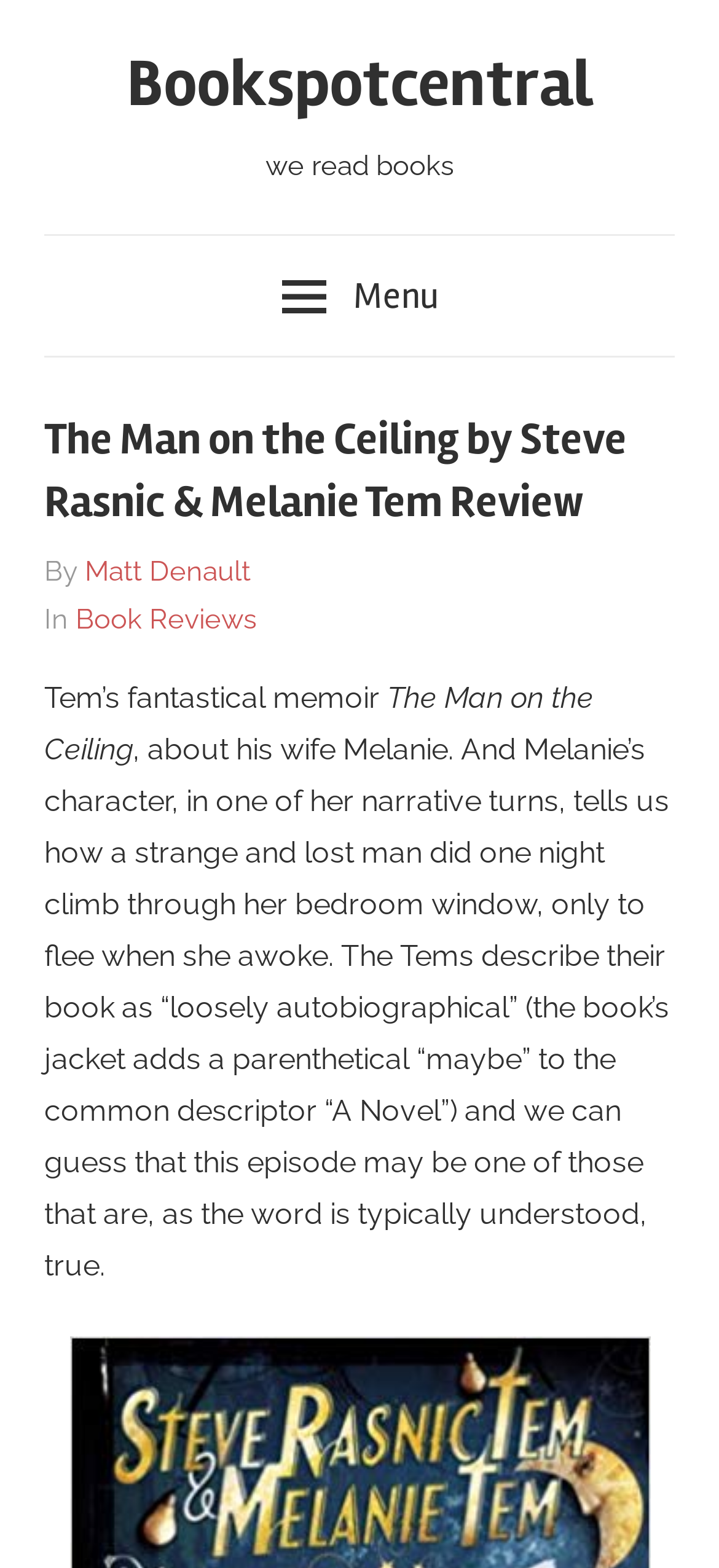Reply to the question with a single word or phrase:
Who wrote the book being reviewed?

Steve Rasnic & Melanie Tem